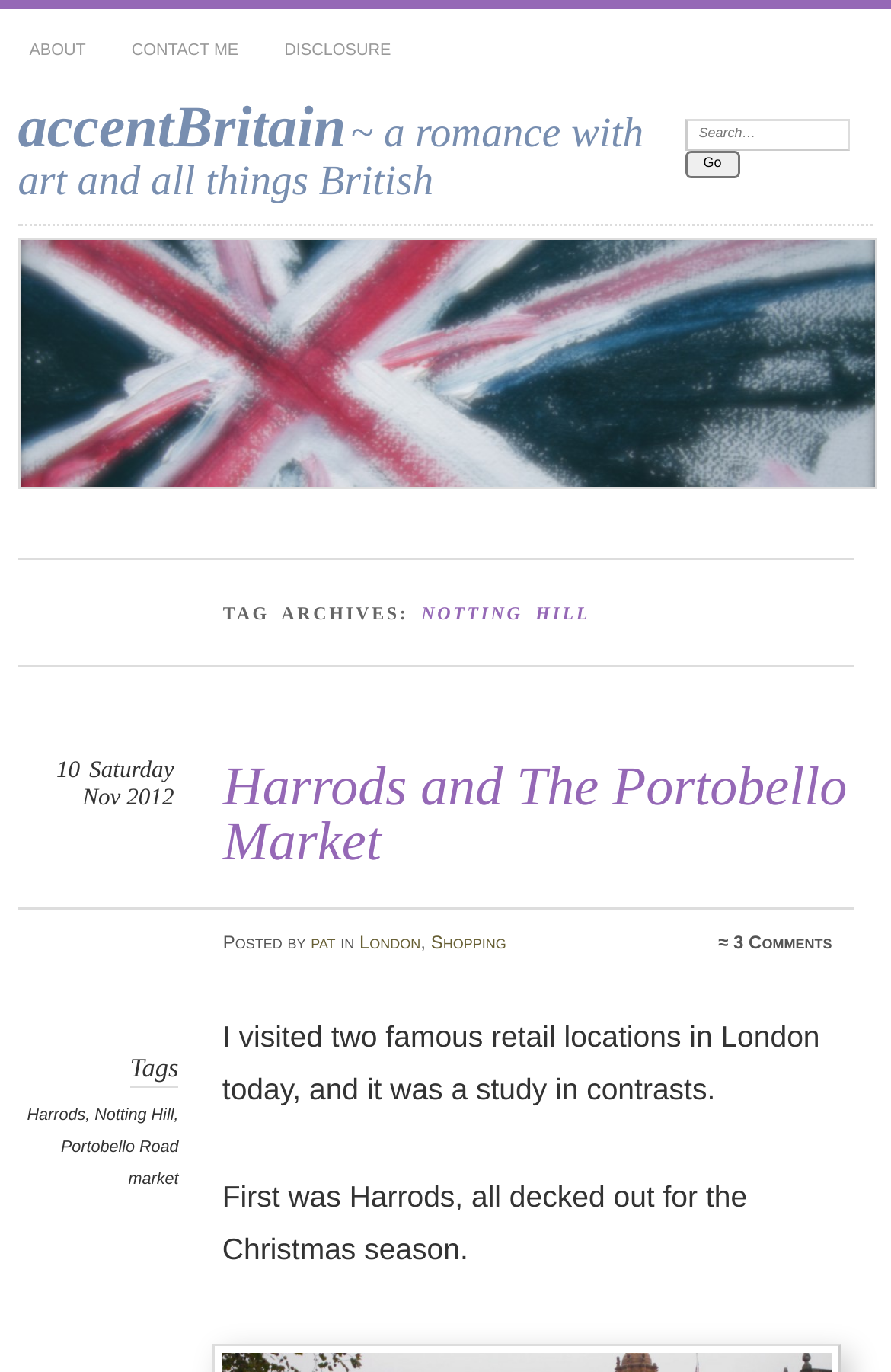What is the date of the blog post?
Please describe in detail the information shown in the image to answer the question.

The date of the blog post can be determined by looking at the static text elements with the text 'Saturday' and 'Nov 2012' which indicate the date of the blog post.